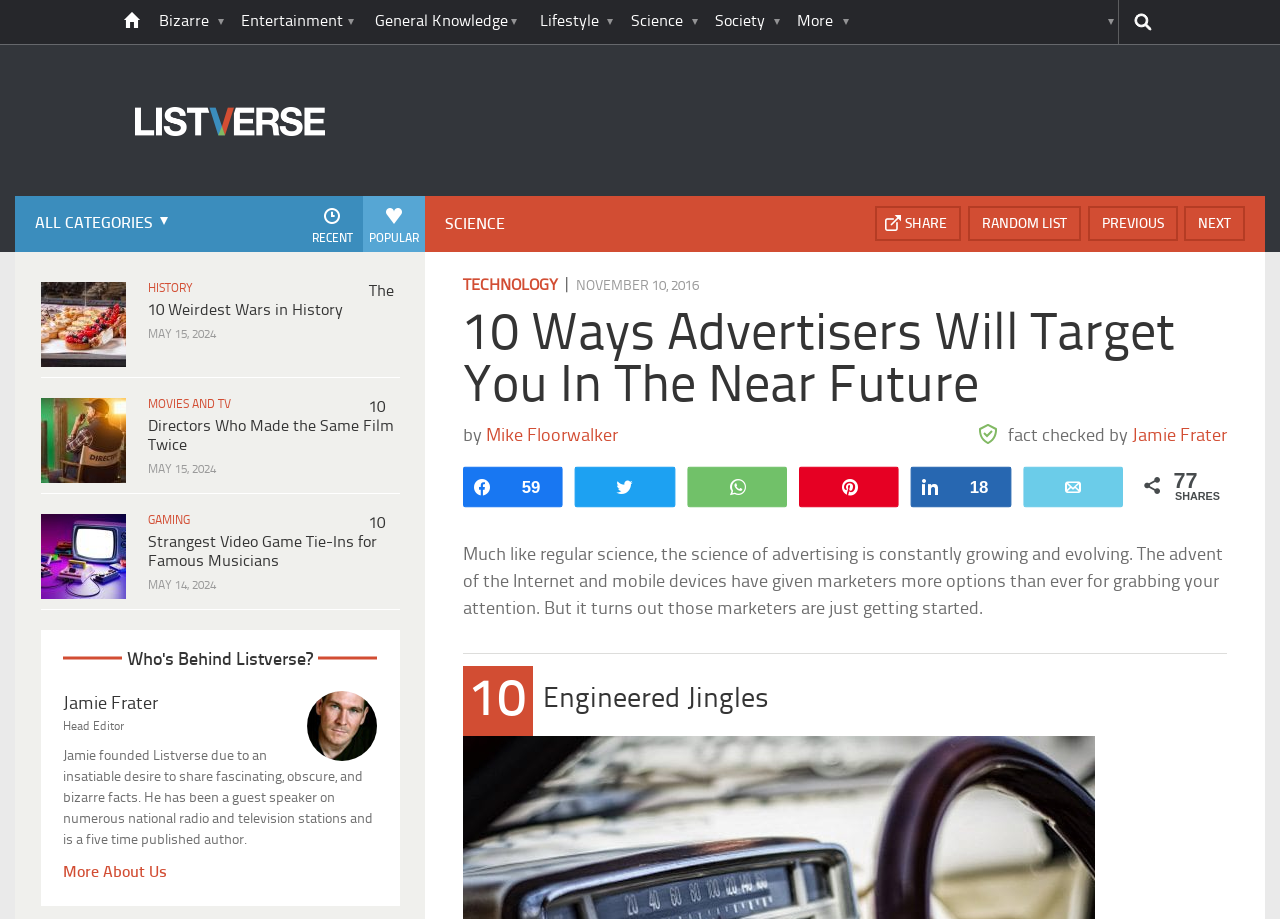Generate a comprehensive description of the webpage content.

This webpage is an article from Listverse, a website that publishes lists of interesting facts and information. At the top of the page, there is a navigation menu with links to various categories, including "Bizarre", "Entertainment", "General Knowledge", and more. Below the navigation menu, there is a search bar and a link to the website's logo.

The main content of the page is a list of articles, each with a heading, a link to the article, and a timestamp indicating when it was published. The articles are arranged in a vertical column, with the most recent articles at the top. Each article has a category label, such as "HISTORY" or "MOVIES AND TV", and a brief summary or title.

To the right of the article list, there is a section with links to related categories, such as "ALL CATEGORIES", "POPULAR", and "RECENT". Below this section, there is a link to the next page of articles and a link to a random article.

The main article on the page is titled "10 Ways Advertisers Will Target You In The Near Future" and has a brief summary or introduction. The article is divided into sections, each with a heading and a block of text. There are also links to share the article on social media and a section with information about the author and the editor.

At the bottom of the page, there is a section with information about the website's editor, Jamie Frater, including a photo and a brief bio.